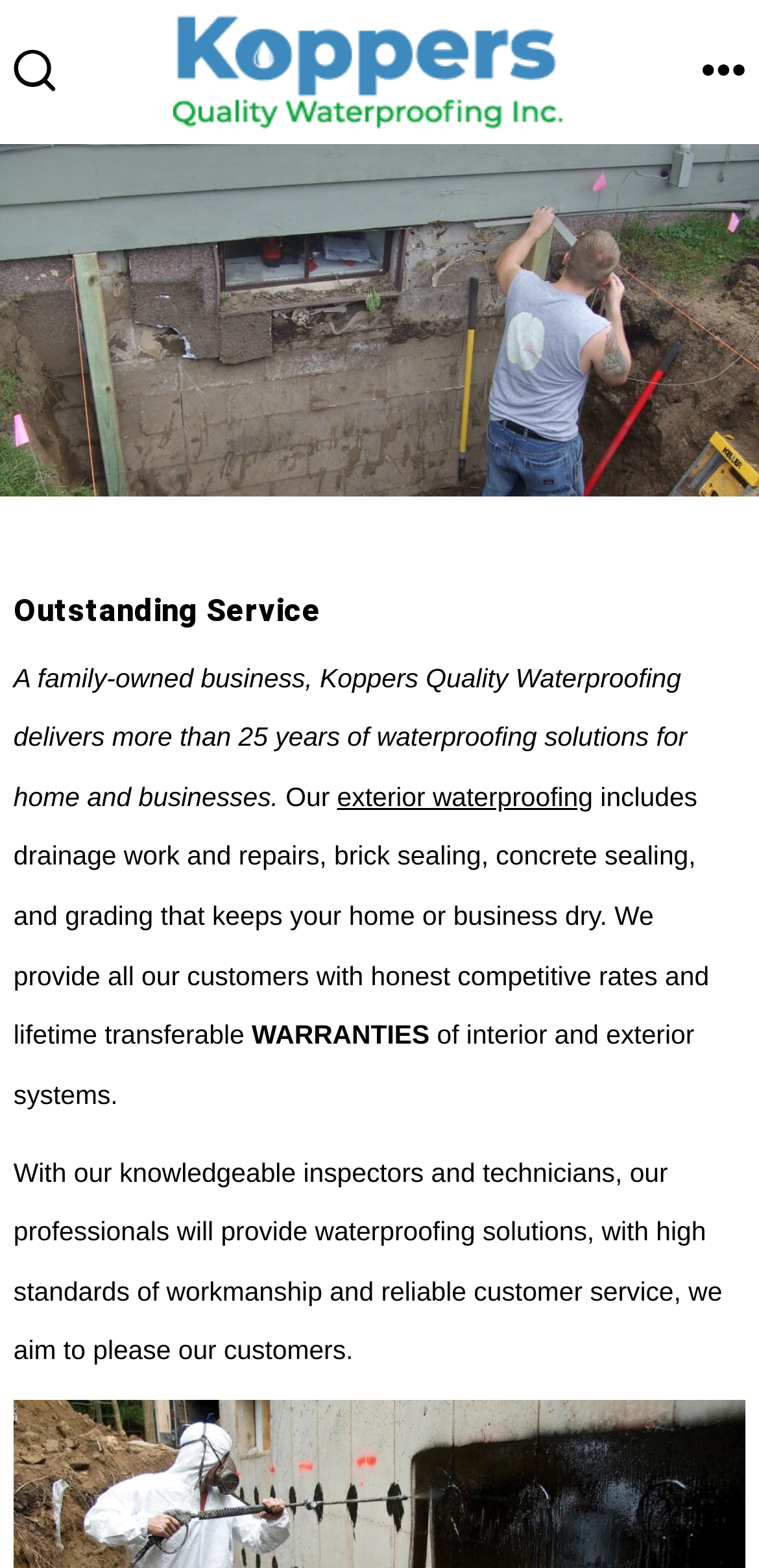What is included in Koppers Quality Waterproofing's exterior waterproofing services?
Offer a detailed and exhaustive answer to the question.

The link 'exterior waterproofing' on the webpage is followed by a description that includes 'drainage work and repairs, brick sealing, concrete sealing, and grading', which suggests that these services are part of Koppers Quality Waterproofing's exterior waterproofing solutions.